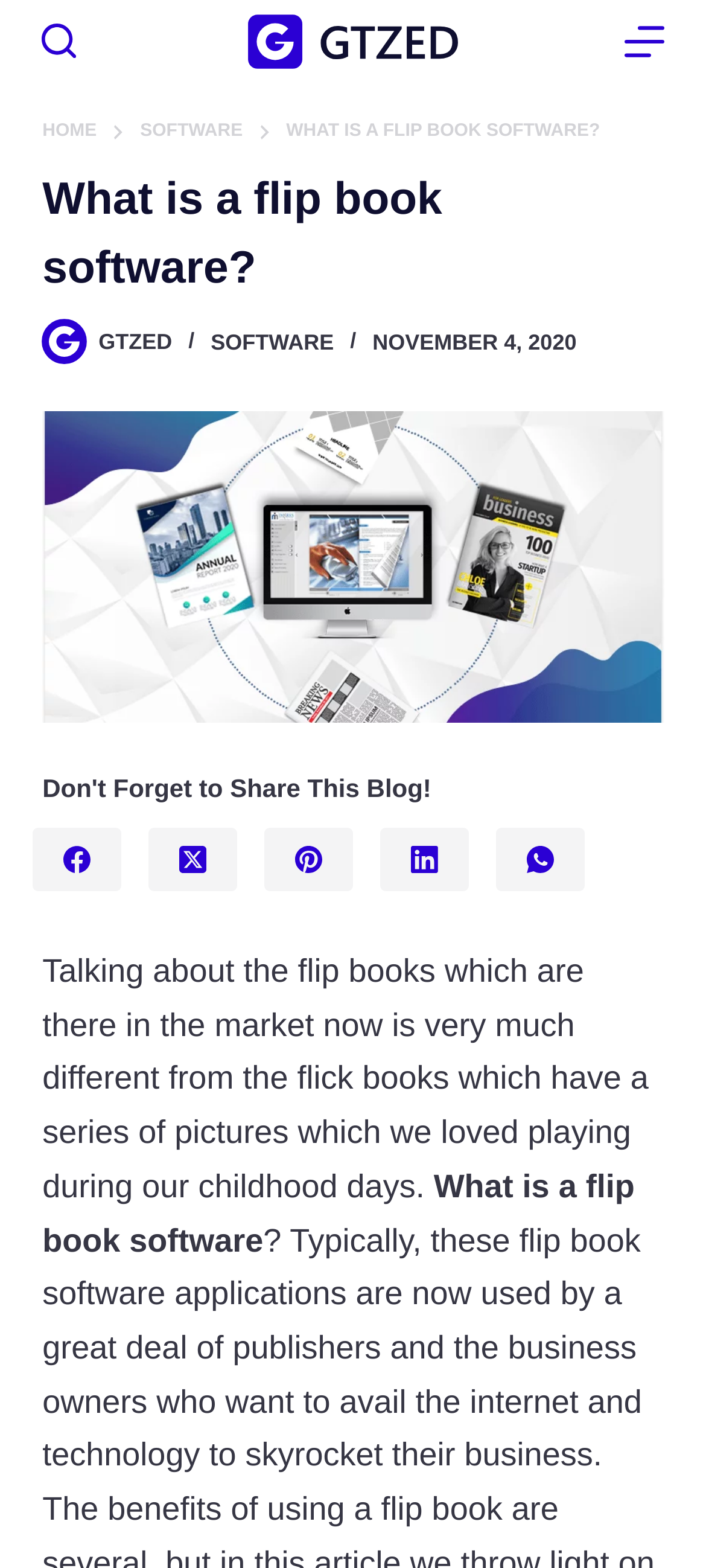What is the purpose of the button at the top right corner?
Provide a comprehensive and detailed answer to the question.

The button is located at the top right corner of the webpage, and its bounding box coordinates are [0.884, 0.013, 0.94, 0.039]. The element description of the button is 'Menu', which suggests that it is used to navigate to different parts of the website.